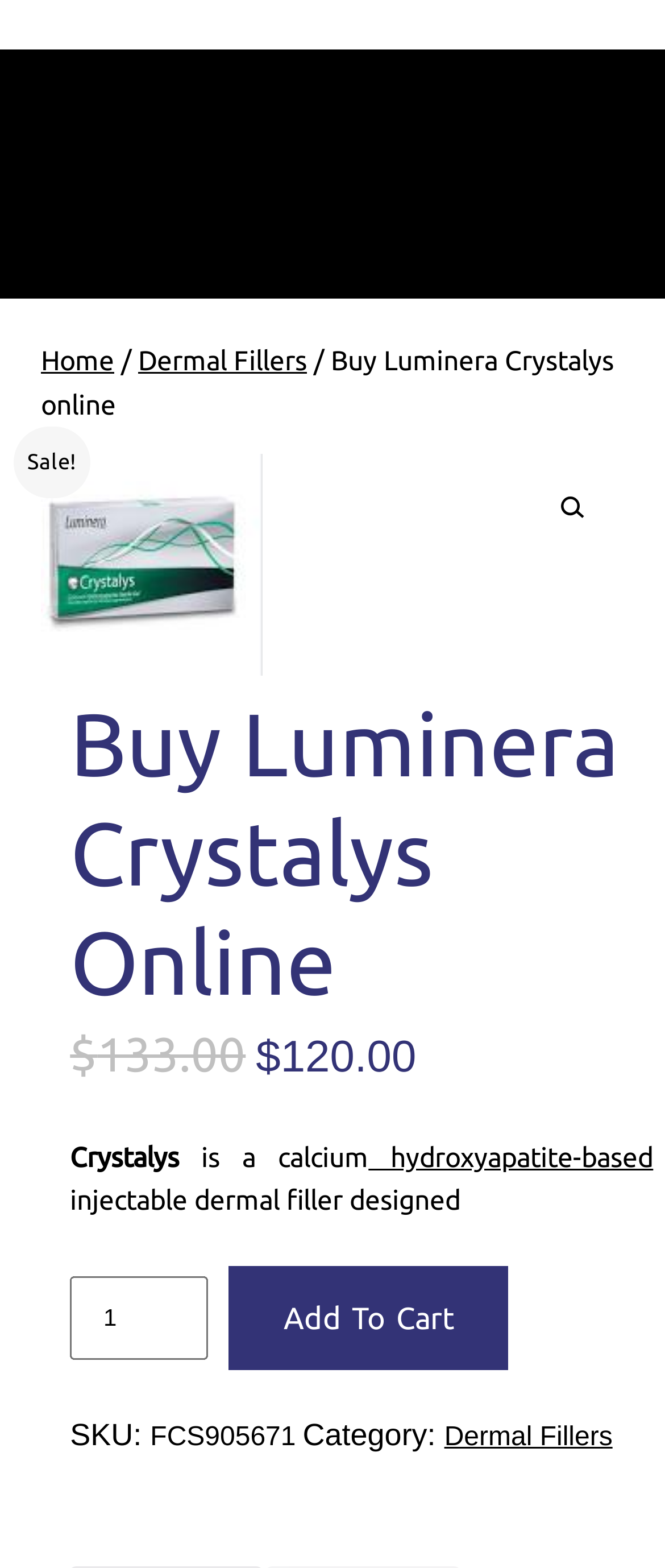Create a detailed narrative of the webpage’s visual and textual elements.

This webpage is about buying Luminera Crystalys online, a calcium hydroxyapatite-based injectable dermal filler designed to restore facial volume. At the top, there is a navigation menu with links to "Home" and "Dermal Fillers". On the top right, there is a search icon and a "Sale!" notification. Below the navigation menu, there is a large image of the product with a link to "Buy Luminera Crystalys online". 

The main content of the page is divided into sections. The first section has a heading "Buy Luminera Crystalys Online" and describes the product as a calcium hydroxyapatite-based injectable dermal filler. Below this, there is a section with pricing information, showing the price as $120.00. 

Further down, there is a section to select the quantity of the product, with a spin button to adjust the quantity. Next to this, there is an "Add To Cart" button. At the bottom, there is product information, including the SKU and category, which is "Dermal Fillers".